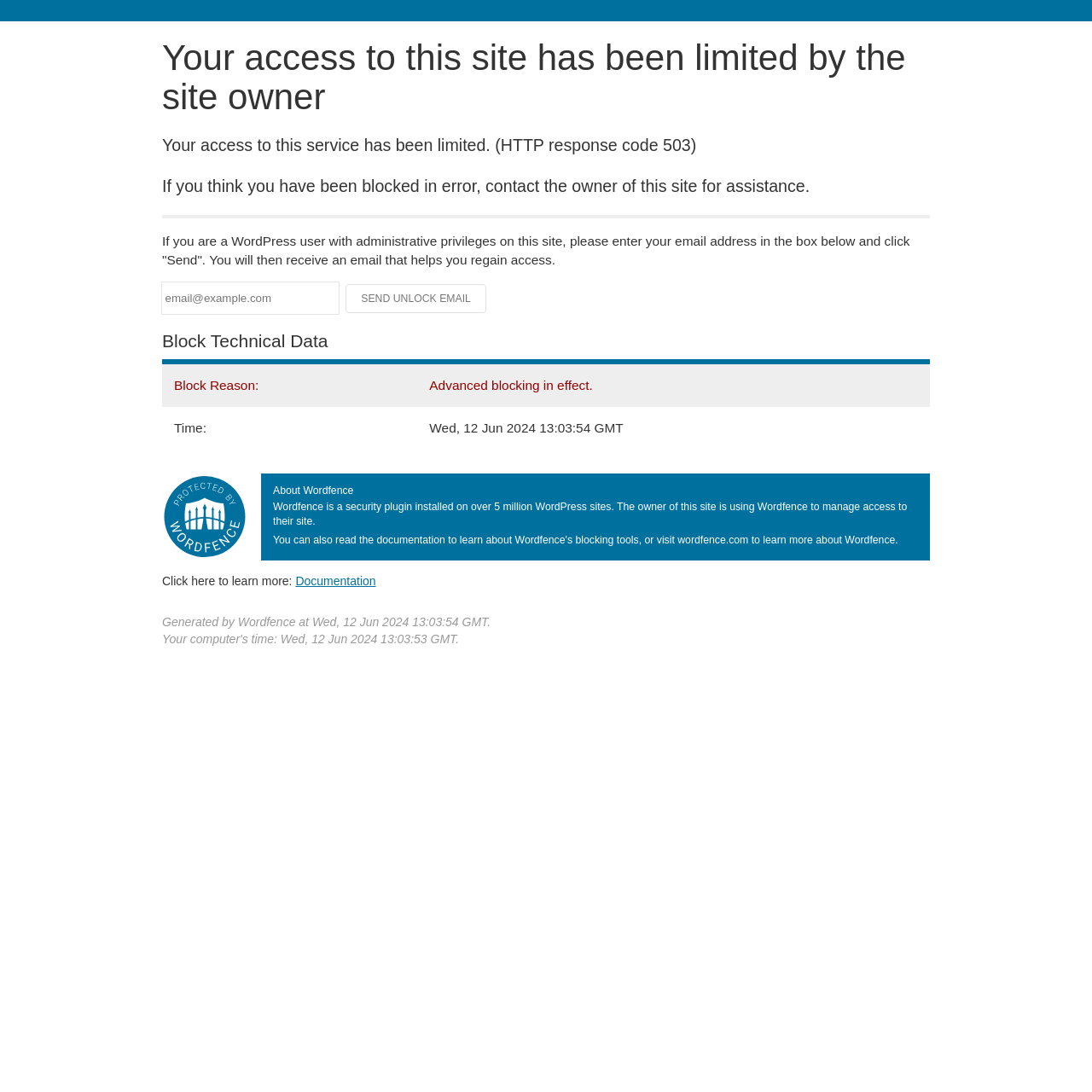Please look at the image and answer the question with a detailed explanation: What is the purpose of the email address input field?

The email address input field is used to enter an email address, which will then receive an email that helps the user regain access to the site, as stated in the text above the input field.